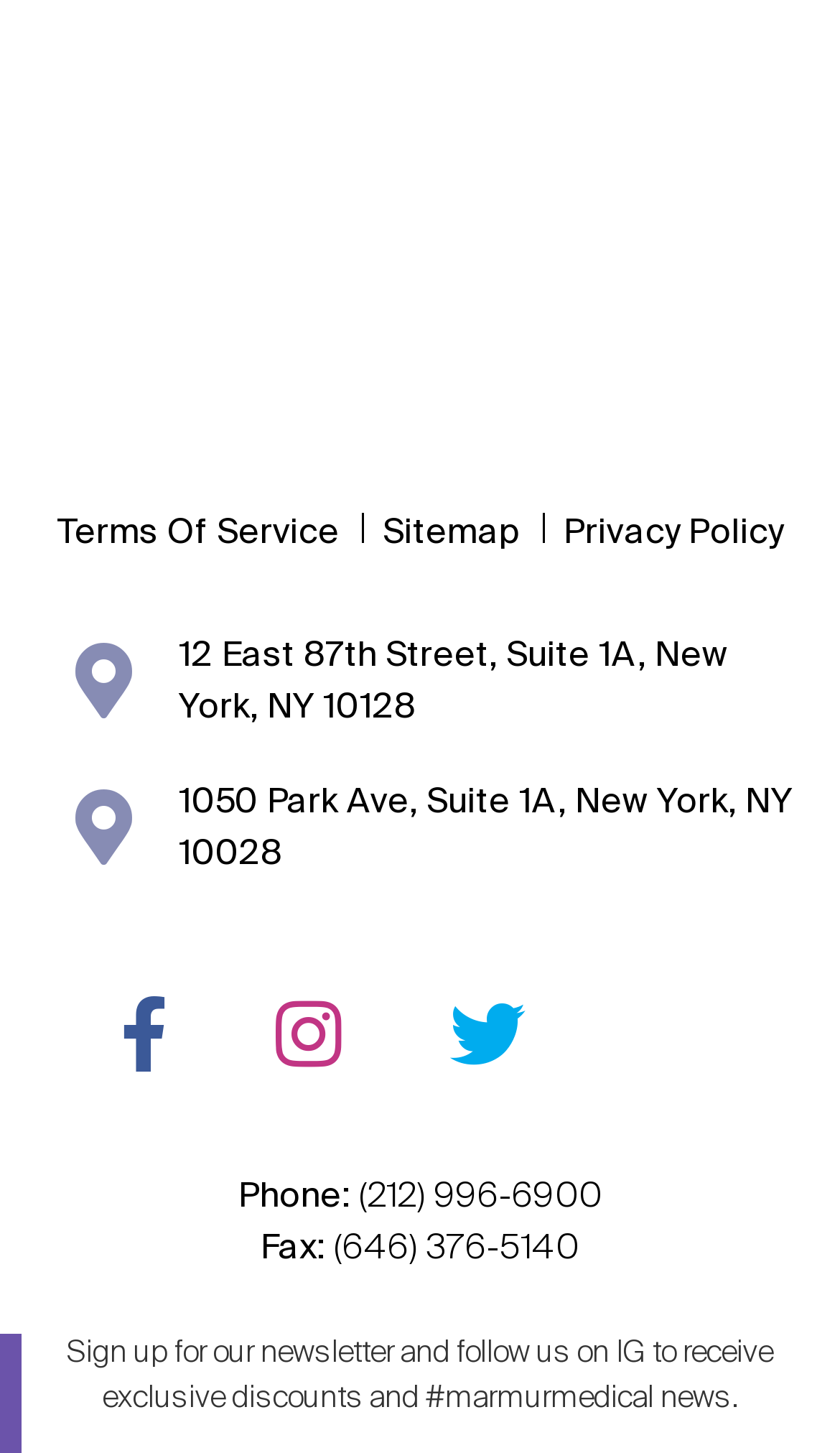What is the fax number?
Based on the screenshot, answer the question with a single word or phrase.

(646) 376-5140